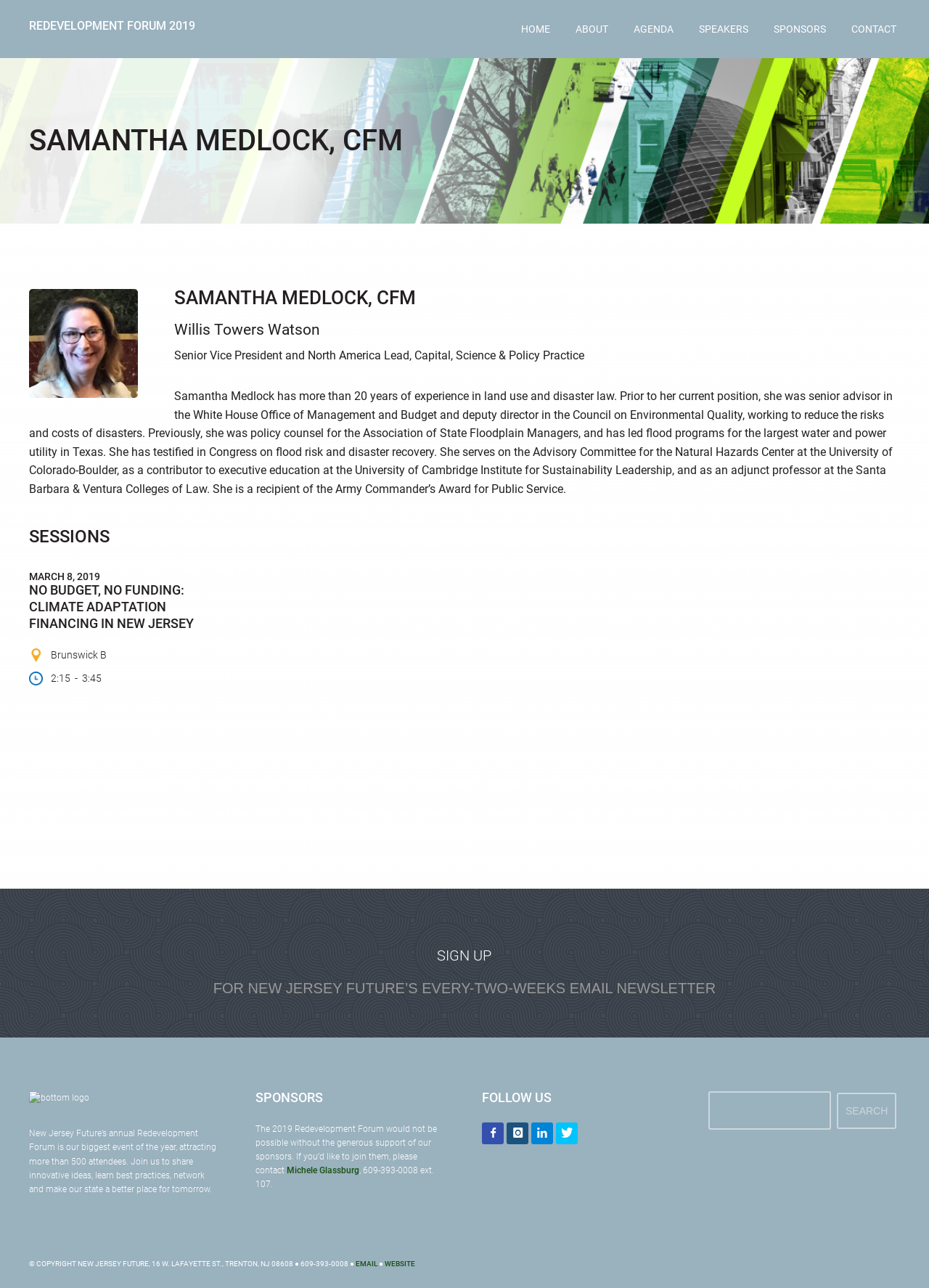Please identify the bounding box coordinates of the element's region that needs to be clicked to fulfill the following instruction: "Search for something". The bounding box coordinates should consist of four float numbers between 0 and 1, i.e., [left, top, right, bottom].

[0.762, 0.847, 0.894, 0.877]